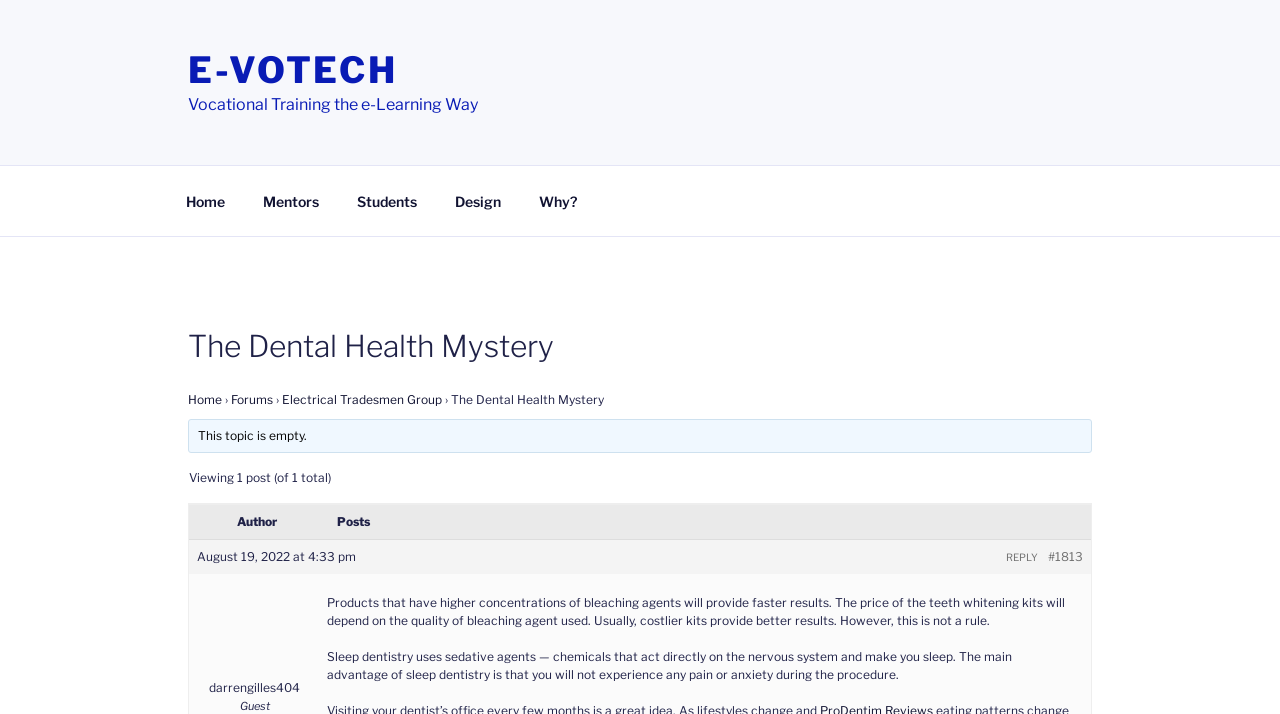Please extract the title of the webpage.

The Dental Health Mystery